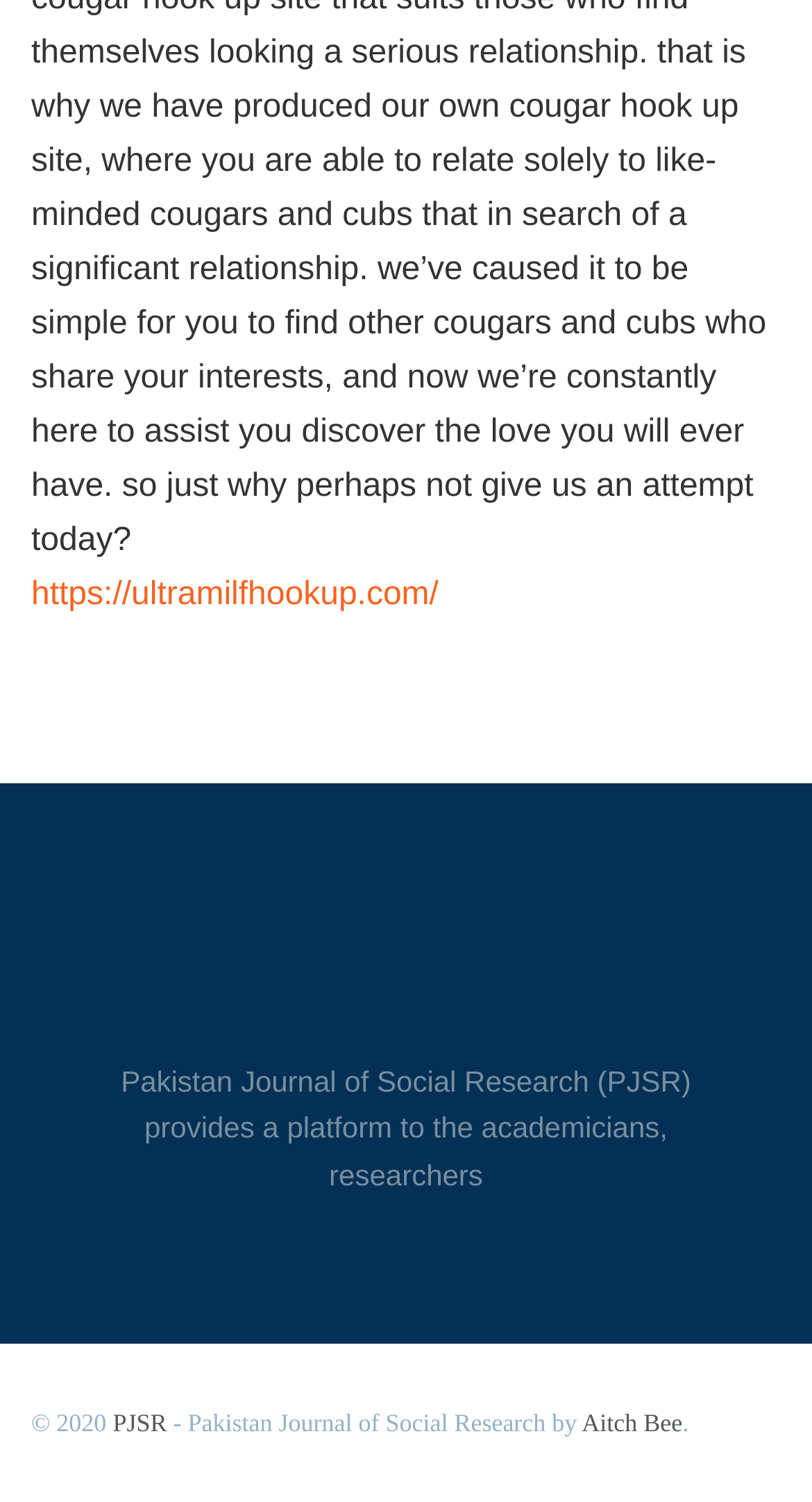How many links are there in the top section?
Based on the image content, provide your answer in one word or a short phrase.

2